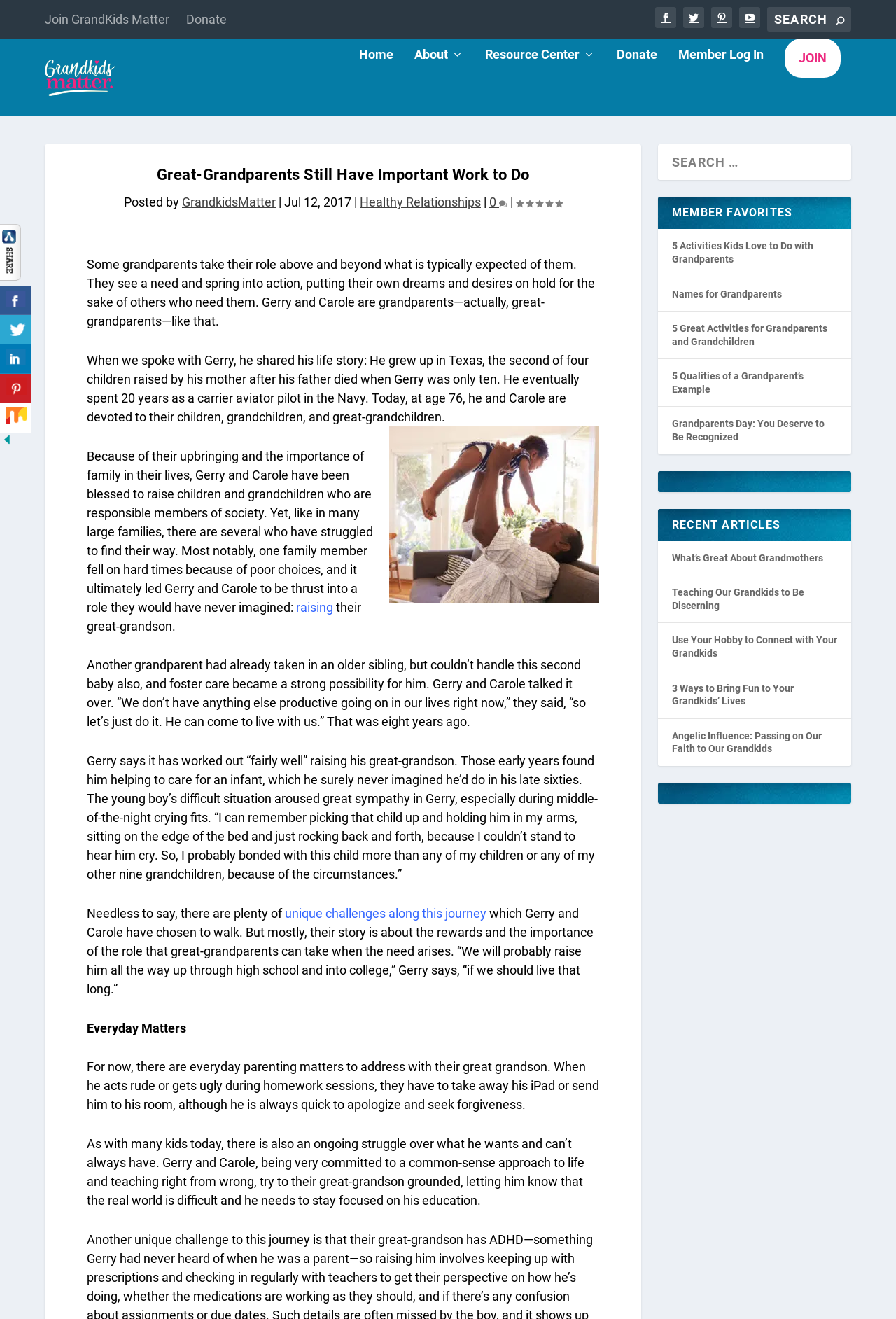Respond to the following question with a brief word or phrase:
What is the name of the website?

GrandkidsMatter